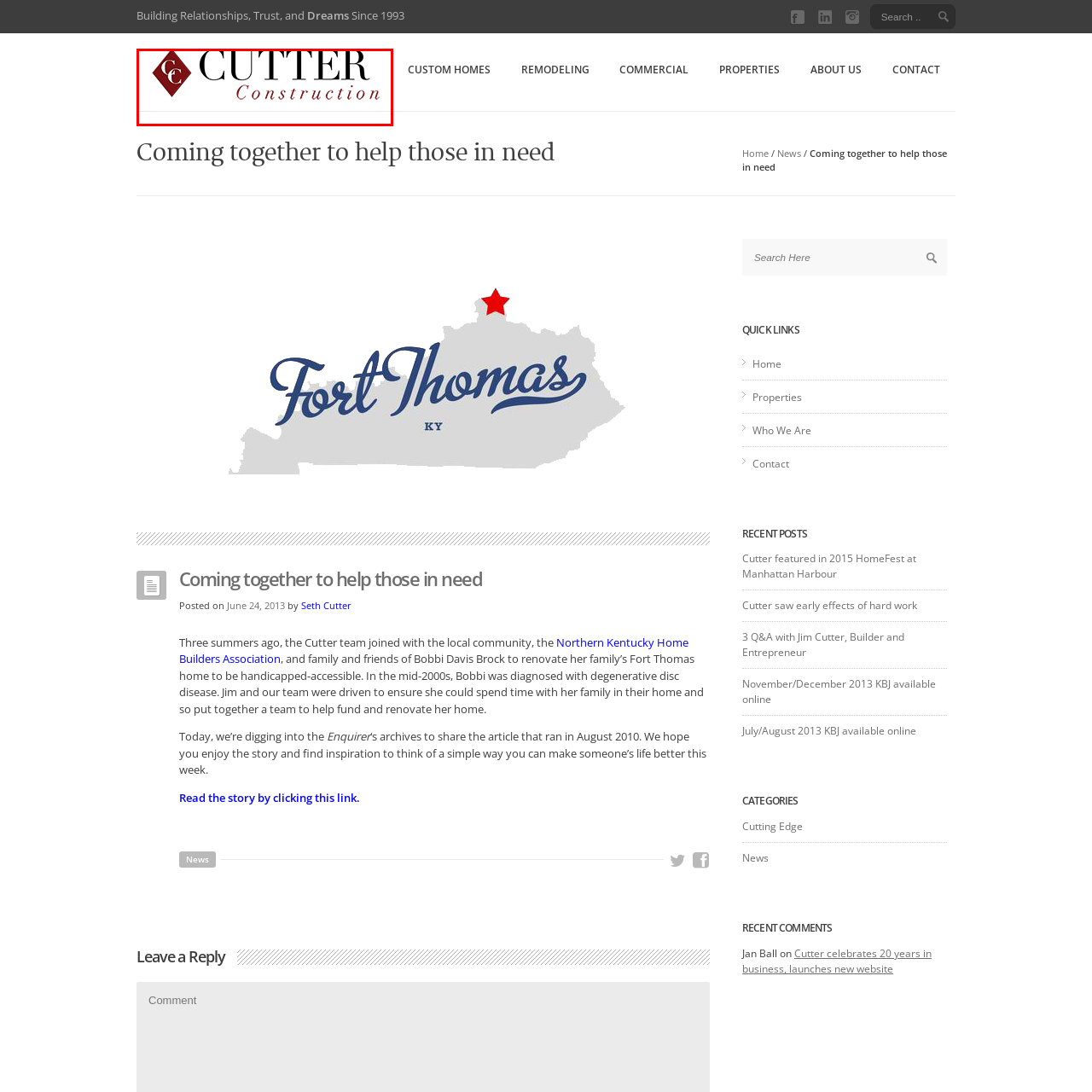What is the font style of the word 'Cutter' in the logo?
Look at the image within the red bounding box and provide a single word or phrase as an answer.

bold, elegant black lettering